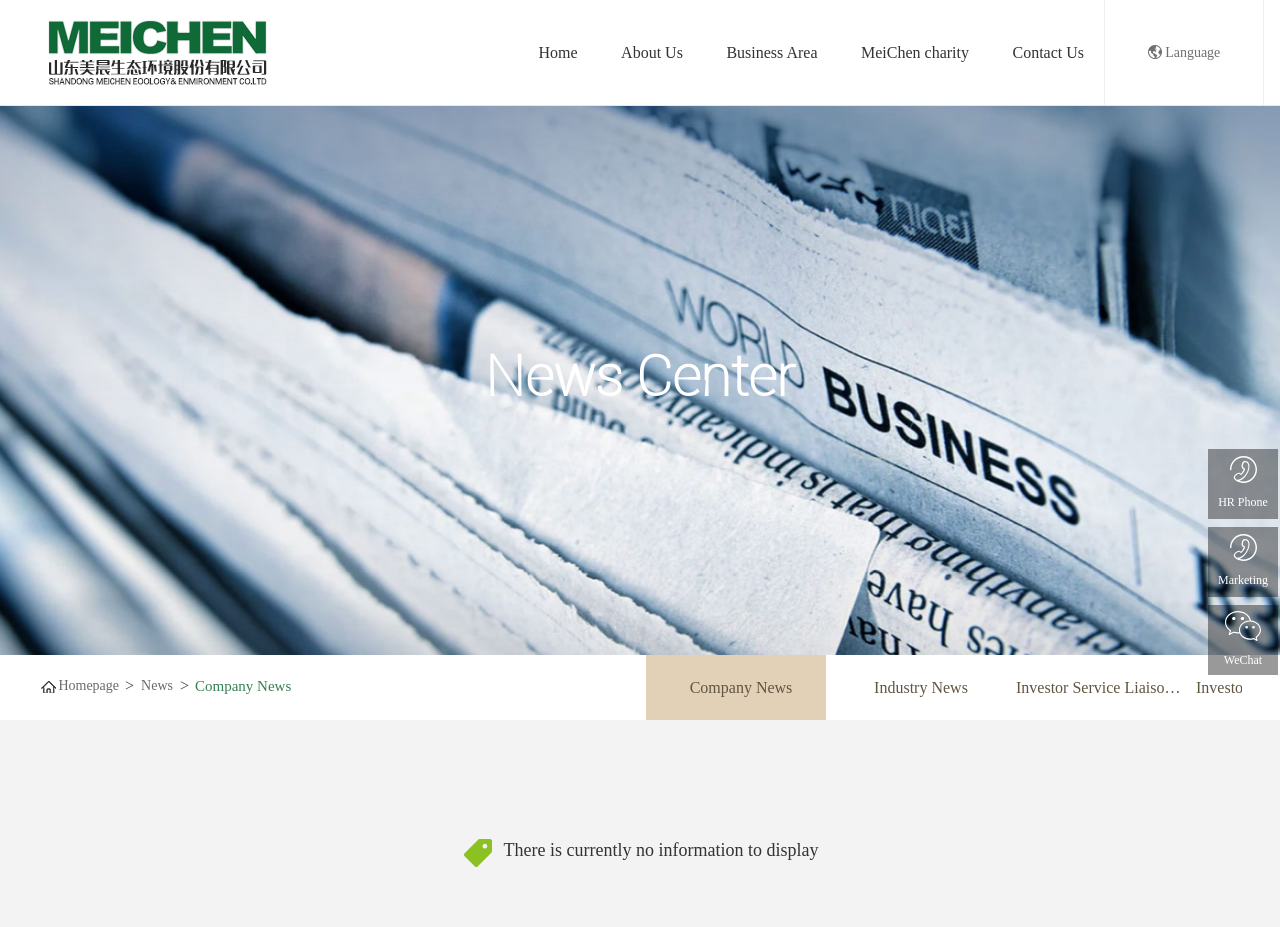Identify the bounding box coordinates of the clickable region necessary to fulfill the following instruction: "Read the company news". The bounding box coordinates should be four float numbers between 0 and 1, i.e., [left, top, right, bottom].

[0.505, 0.707, 0.645, 0.777]